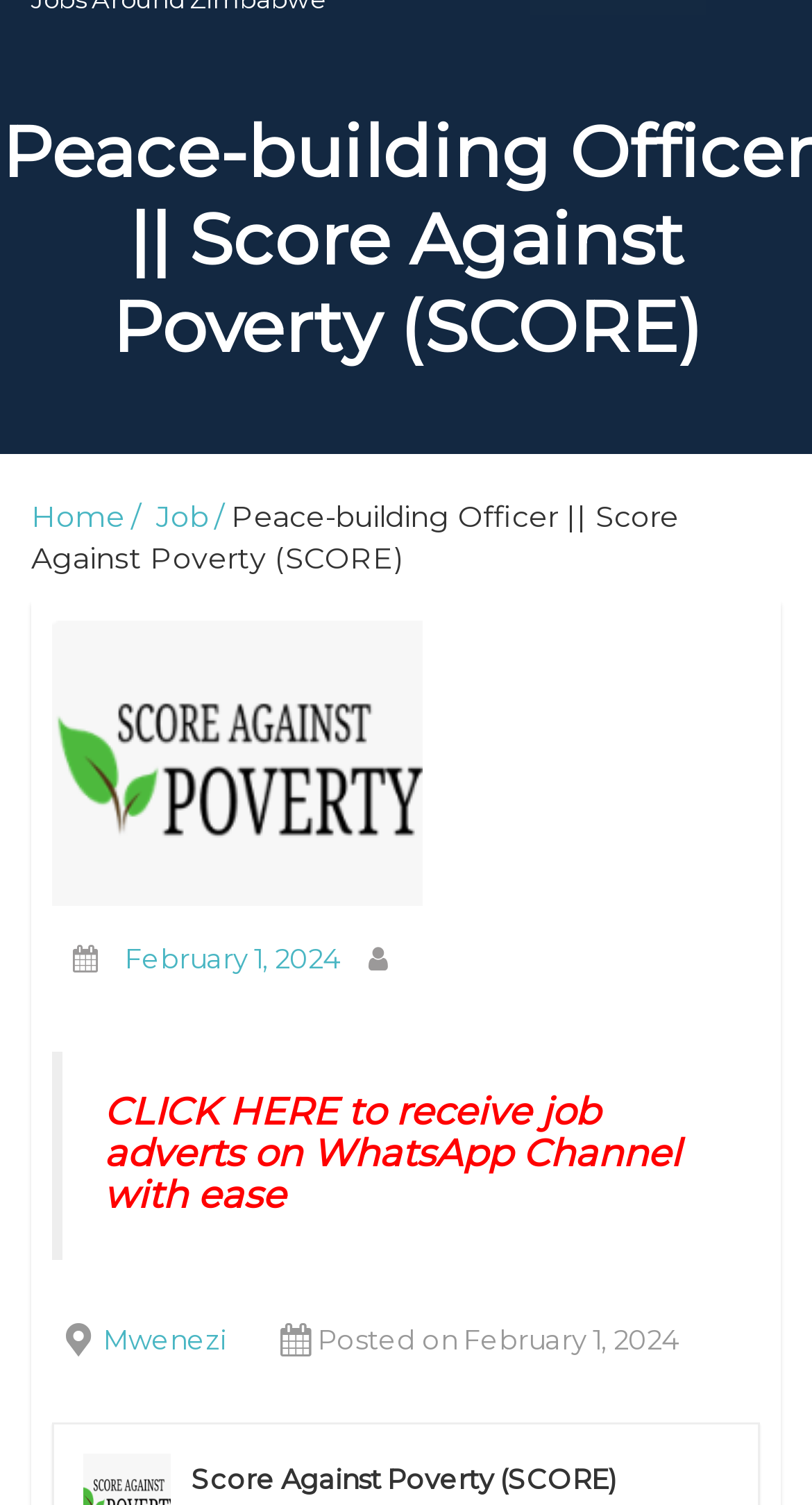Please determine the bounding box coordinates for the UI element described as: "Twitter".

[0.115, 0.532, 0.885, 0.579]